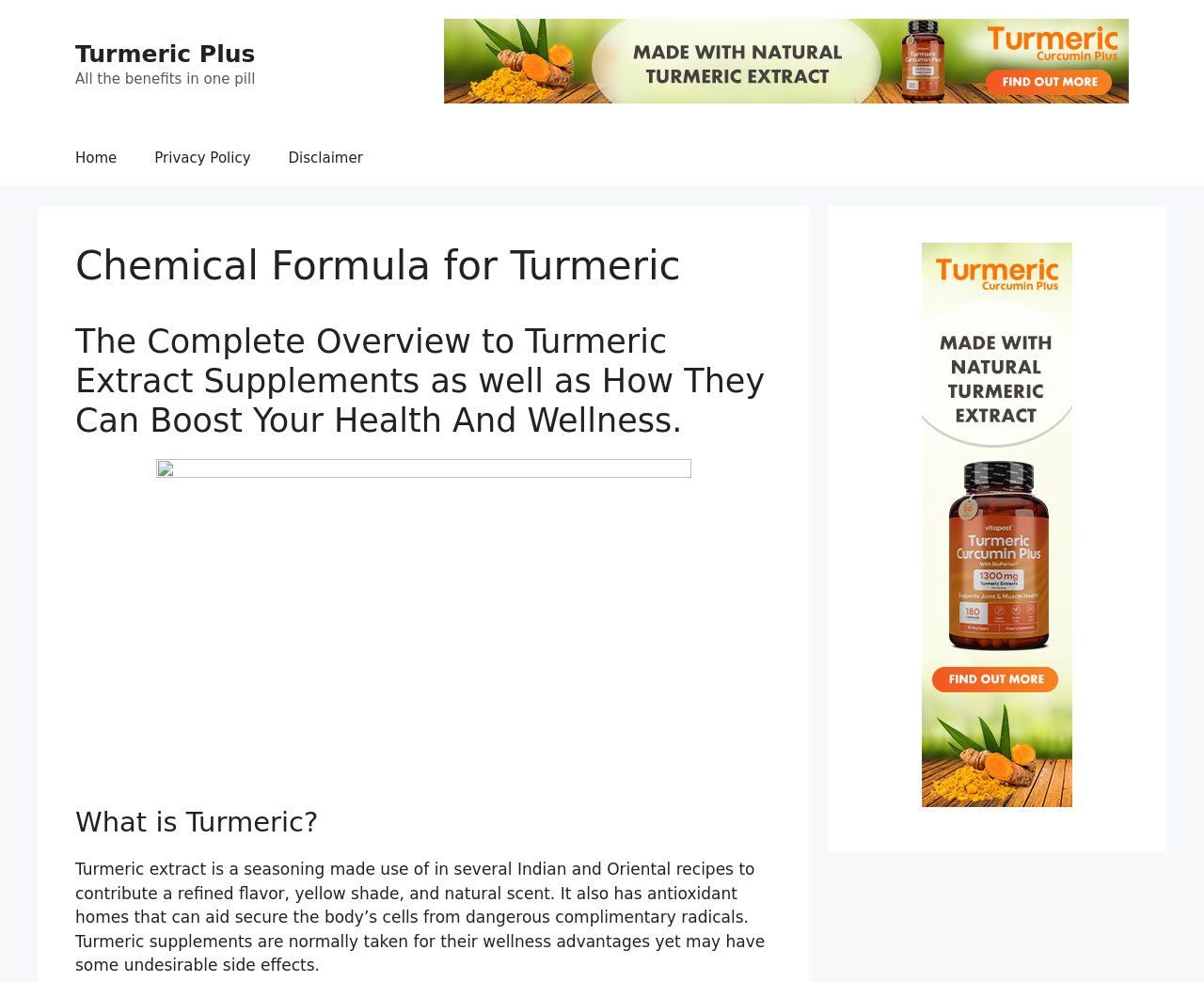What is the purpose of turmeric extract?
Based on the screenshot, provide a one-word or short-phrase response.

Contribute flavor and antioxidant properties